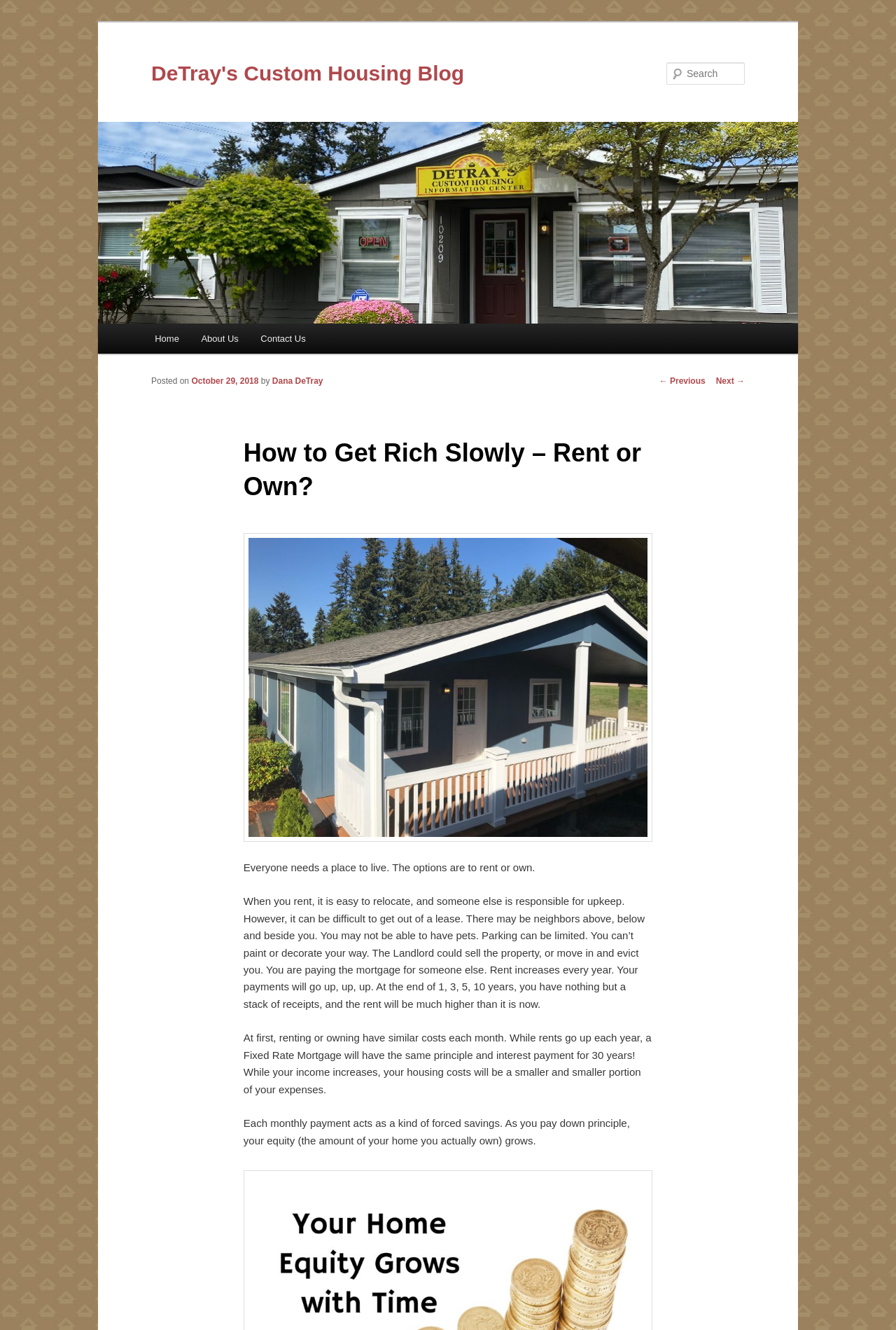Please identify the bounding box coordinates of the region to click in order to complete the given instruction: "Go to the home page". The coordinates should be four float numbers between 0 and 1, i.e., [left, top, right, bottom].

[0.16, 0.243, 0.212, 0.266]